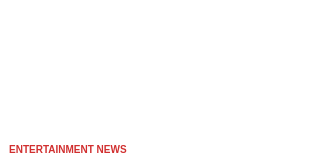Provide a comprehensive description of the image.

The image features a caption highlighting the entertainment news section, specifically focusing on the headline about Kevin Feige, the Marvel Boss. The associated article discusses his reflections on the recent challenges faced by the Marvel Cinematic Universe (MCU) at the box office. This news is significant as it sheds light on the current state of one of the most influential franchises in film, addressing both its successes and setbacks. The layout suggests a prominent placement in the entertainment category, indicating the article's relevance to fans and industry observers alike.